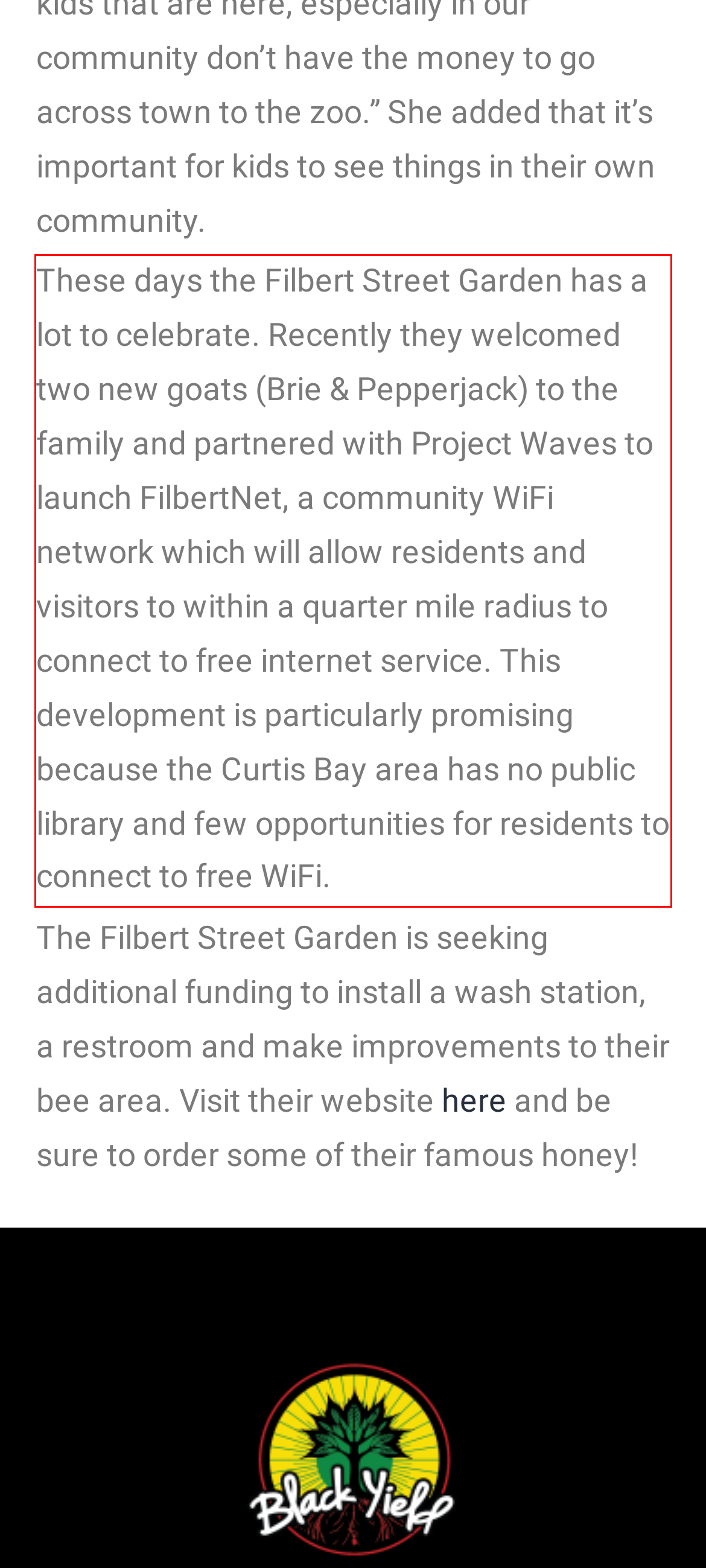You have a screenshot of a webpage with a UI element highlighted by a red bounding box. Use OCR to obtain the text within this highlighted area.

These days the Filbert Street Garden has a lot to celebrate. Recently they welcomed two new goats (Brie & Pepperjack) to the family and partnered with Project Waves to launch FilbertNet, a community WiFi network which will allow residents and visitors to within a quarter mile radius to connect to free internet service. This development is particularly promising because the Curtis Bay area has no public library and few opportunities for residents to connect to free WiFi.